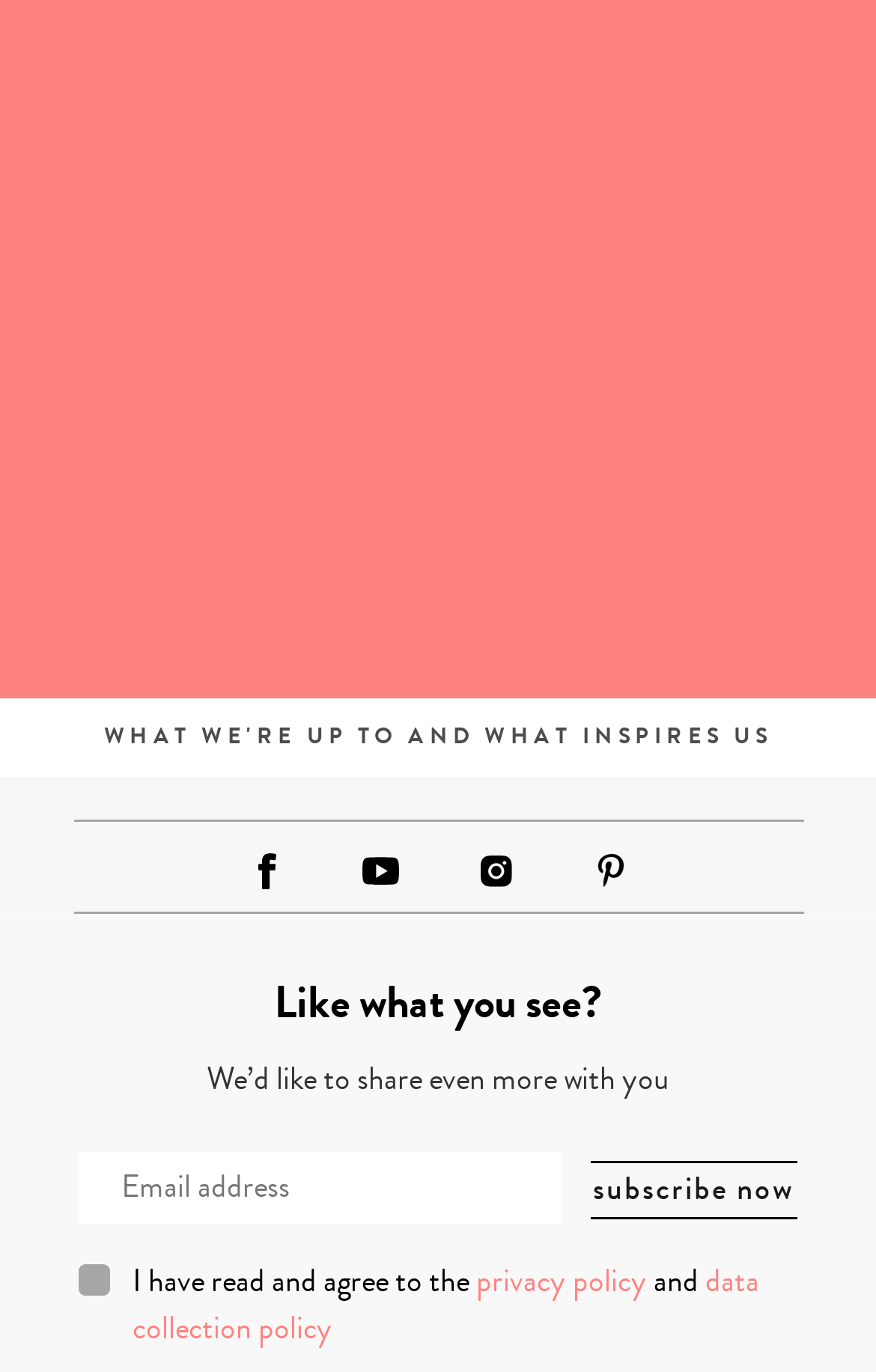Please determine the bounding box coordinates of the clickable area required to carry out the following instruction: "Read the privacy policy". The coordinates must be four float numbers between 0 and 1, represented as [left, top, right, bottom].

[0.544, 0.919, 0.738, 0.951]